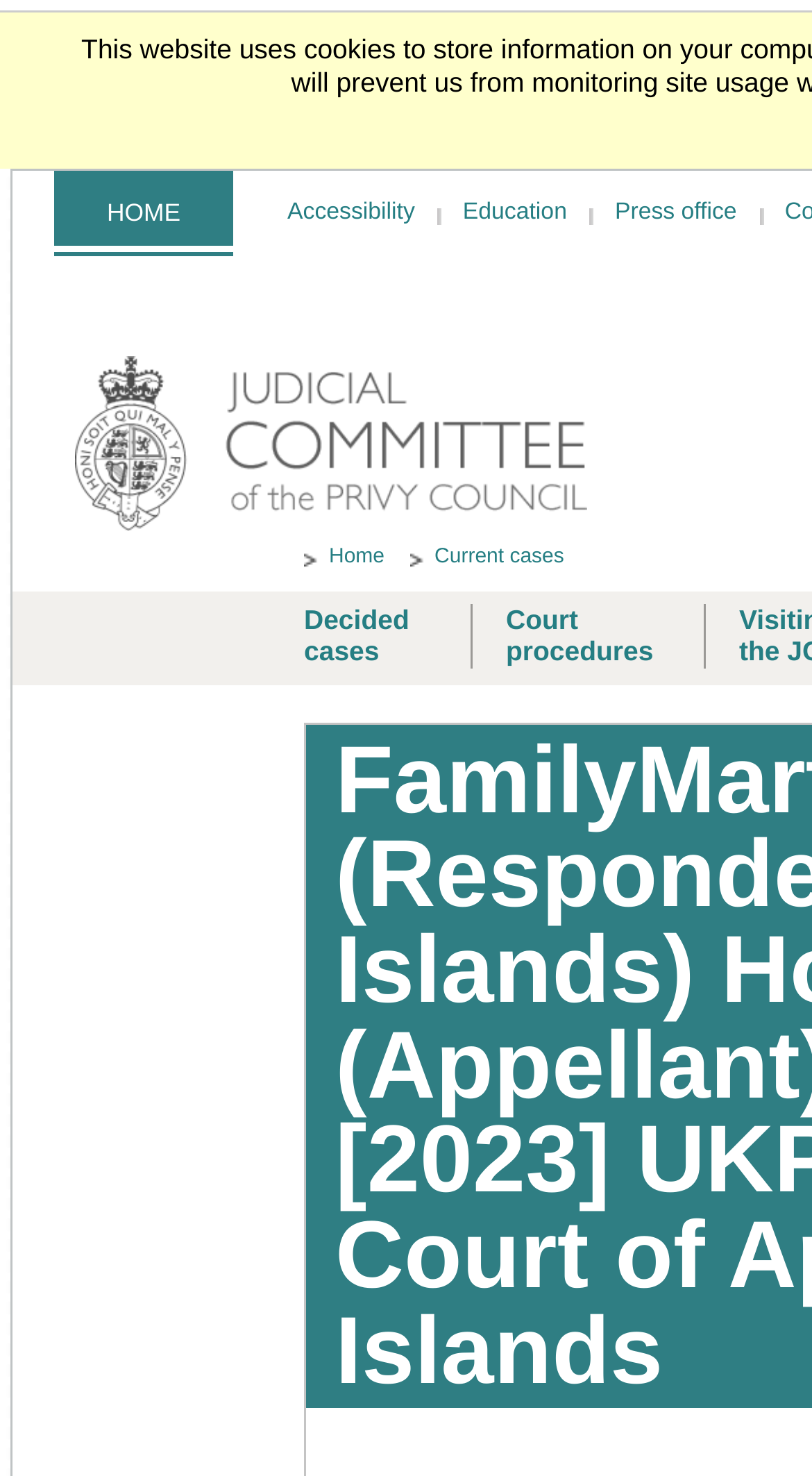Illustrate the webpage thoroughly, mentioning all important details.

The webpage appears to be related to the Judicial Committee of the Privy Council, with a focus on a specific case, "FamilyMart China Holding Co Ltd (Respondent) v Ting Chuan (Cayman Islands) Holding Corporation (Appellant) (Cayman Islands)".

At the top left of the page, there is a link to the homepage, labeled "HOME", and another link to "Accessibility" is positioned to its right. Further to the right, there are links to "Education" and "Press office". 

Below these links, there is a prominent element with the text "Go to the JCPC homepage", which takes up a significant portion of the top section of the page.

In the middle section of the page, there are four links arranged horizontally: "Home", "Current cases", "Decided cases", and "Court procedures". The "Home" link is positioned to the left, followed by "Current cases", then "Decided cases", and finally "Court procedures" to the right.